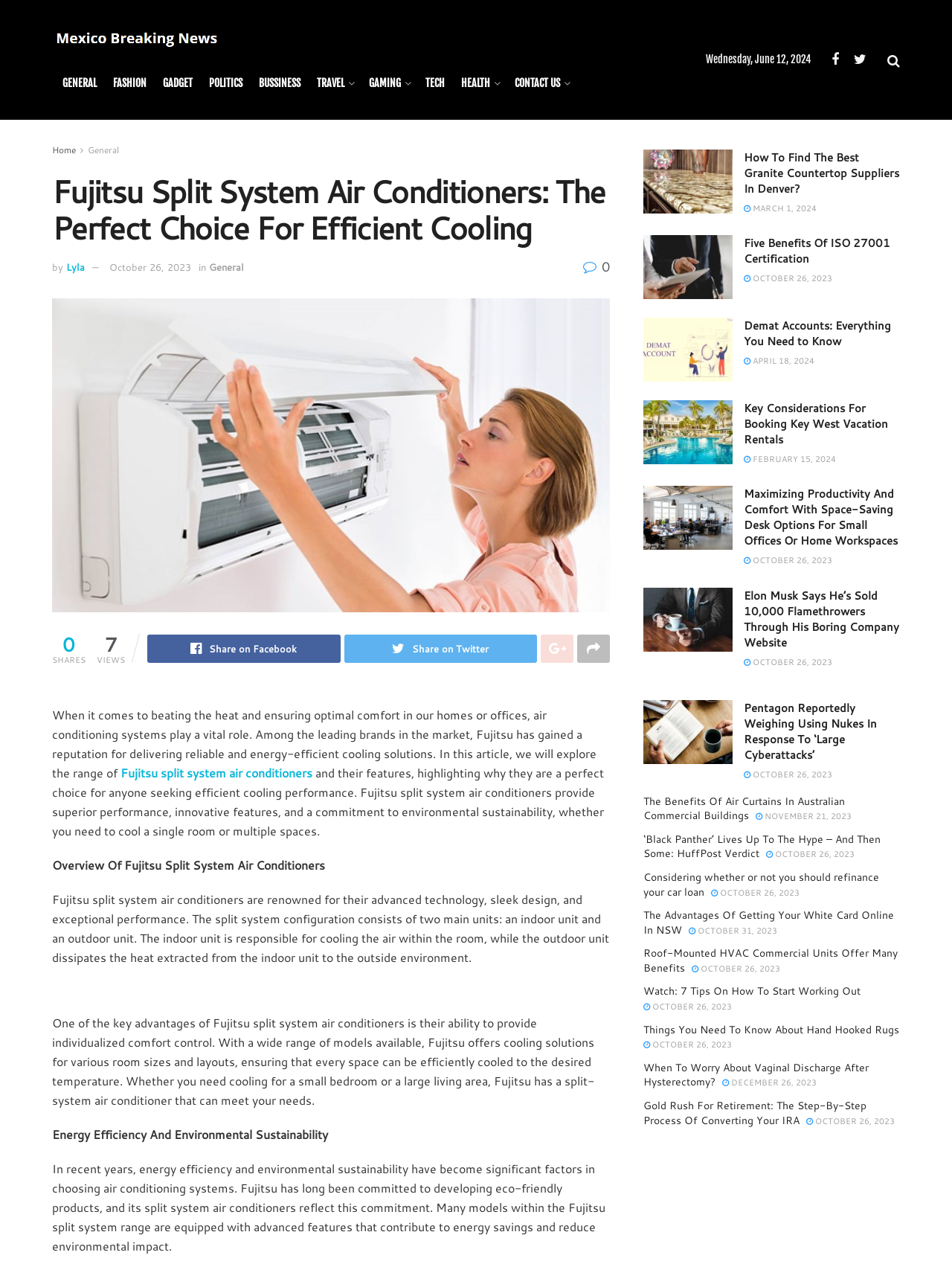Utilize the information from the image to answer the question in detail:
What is the purpose of the outdoor unit?

According to the webpage, the outdoor unit of the Fujitsu split system air conditioner is responsible for dissipating the heat extracted from the indoor unit to the outside environment.